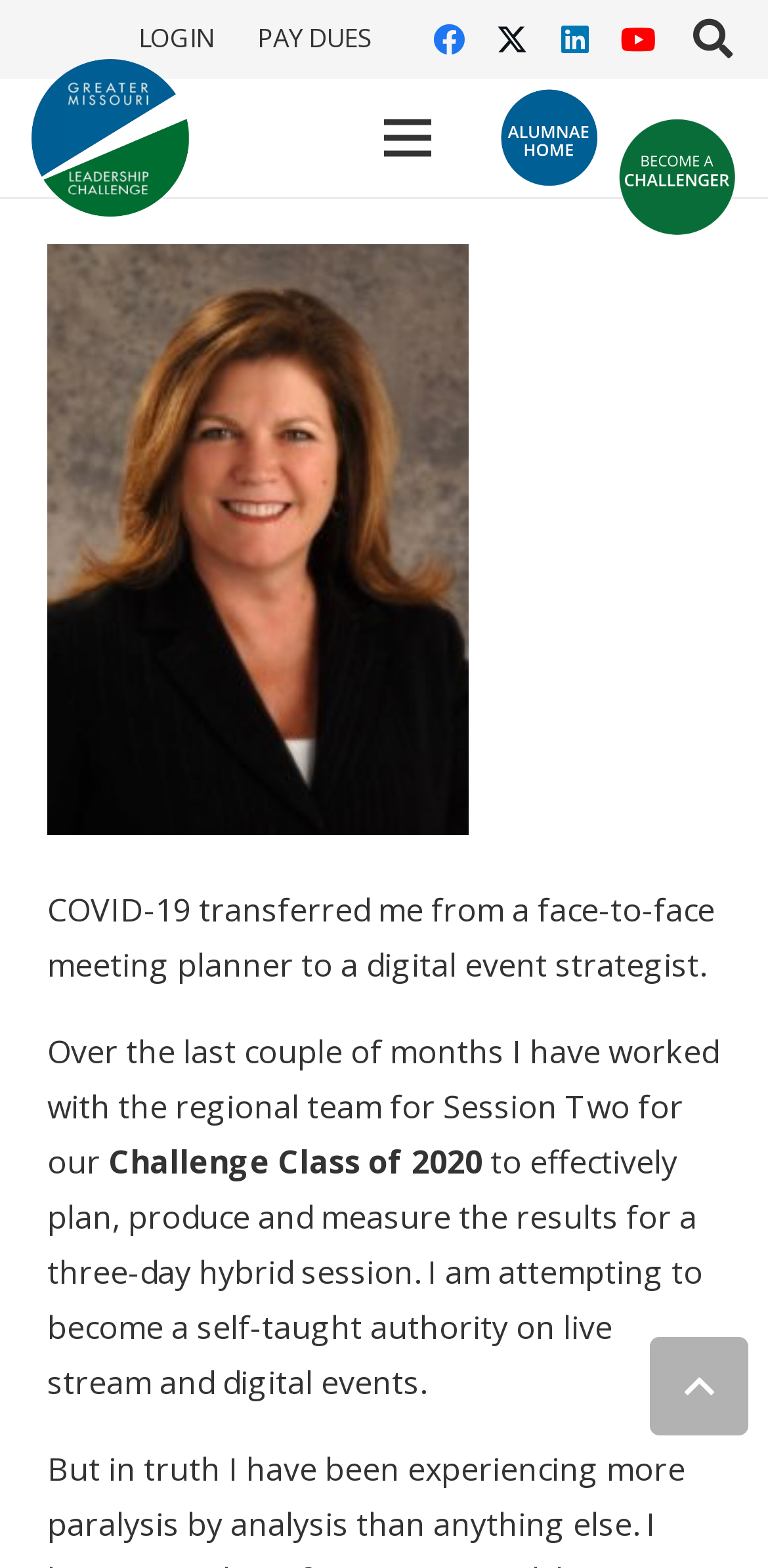Identify the bounding box coordinates of the element that should be clicked to fulfill this task: "go to alumnae home". The coordinates should be provided as four float numbers between 0 and 1, i.e., [left, top, right, bottom].

[0.651, 0.057, 0.78, 0.119]